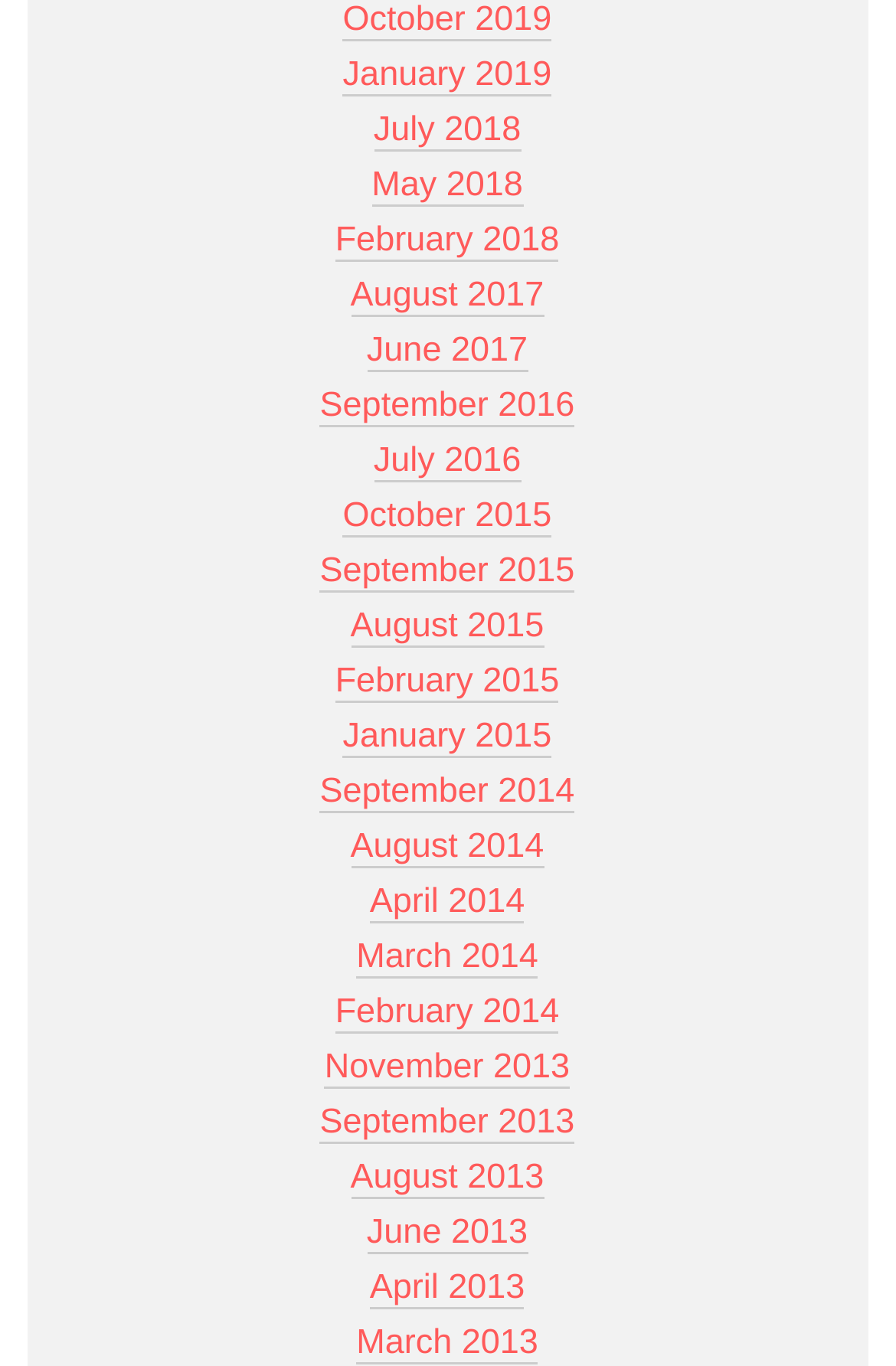Locate the bounding box coordinates of the area you need to click to fulfill this instruction: 'View September 2016'. The coordinates must be in the form of four float numbers ranging from 0 to 1: [left, top, right, bottom].

[0.357, 0.283, 0.641, 0.313]